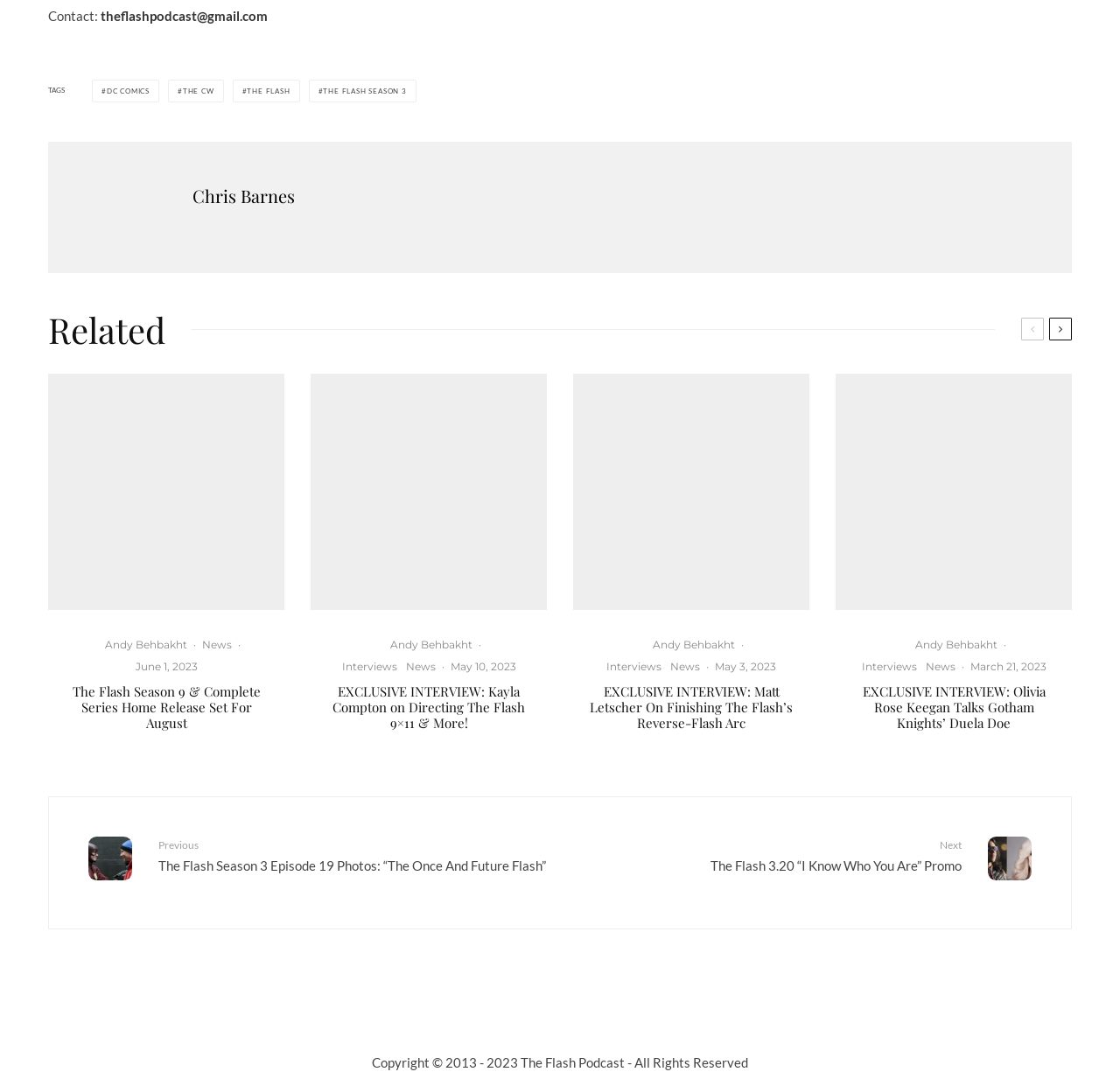Please provide a brief answer to the question using only one word or phrase: 
How many articles are listed on the webpage?

4